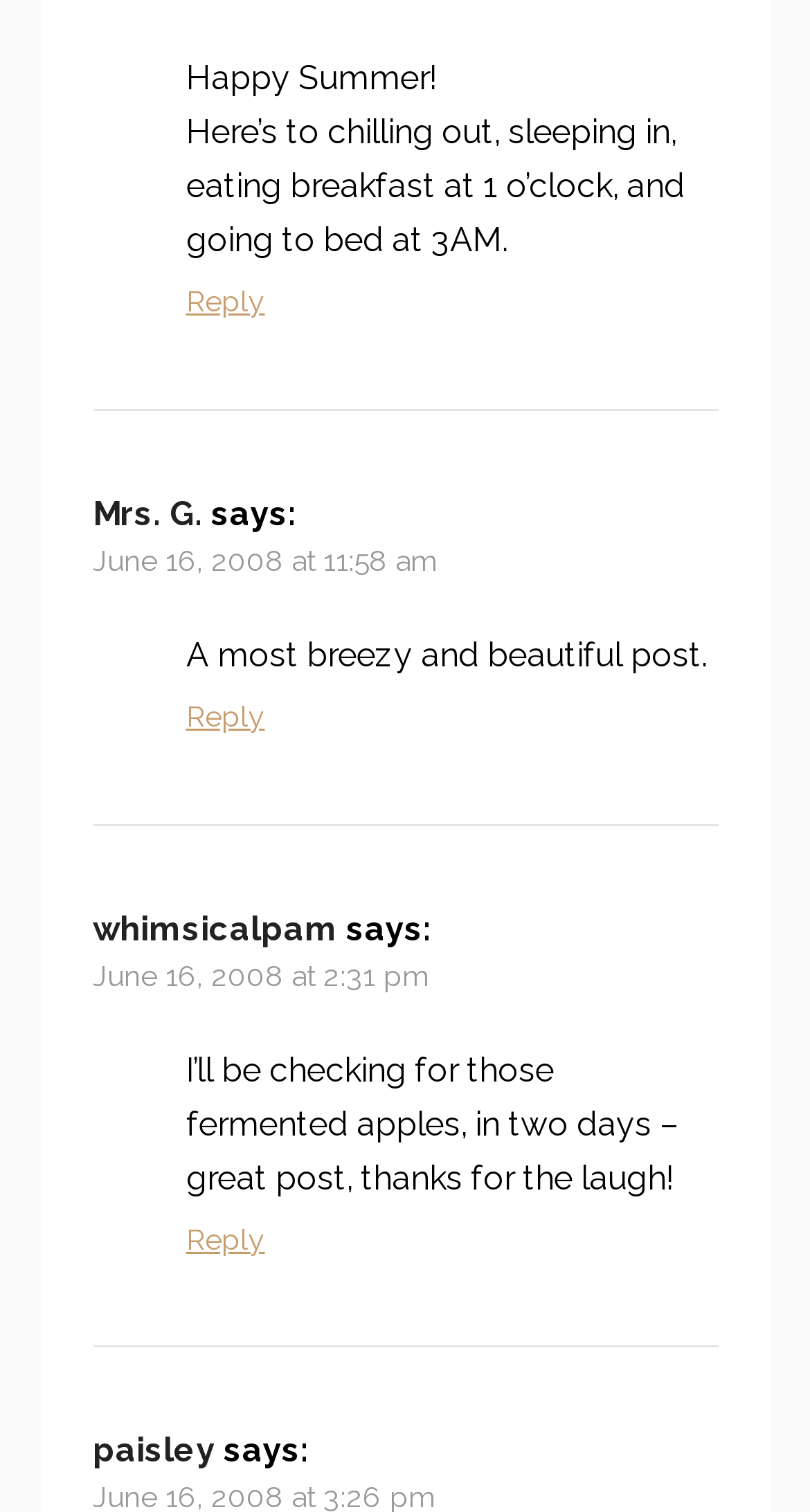What is the time mentioned in the second article?
Based on the image, please offer an in-depth response to the question.

In the second article, there is a link 'June 16, 2008 at 2:31 pm' which mentions the time 2:31 pm.